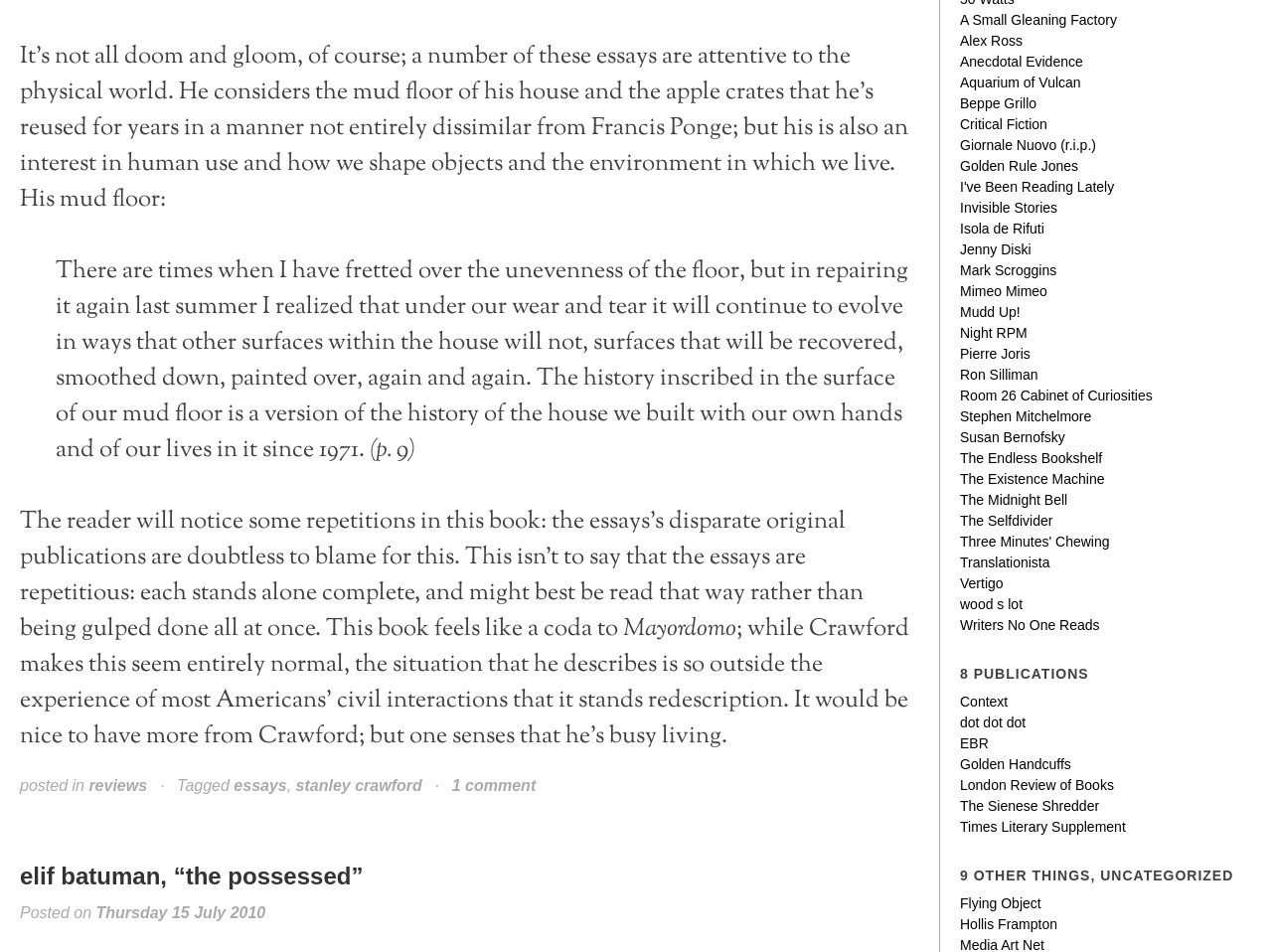Find the bounding box coordinates of the element you need to click on to perform this action: 'Click on the link 'elif batuman, “the possessed”''. The coordinates should be represented by four float values between 0 and 1, in the format [left, top, right, bottom].

[0.016, 0.905, 0.719, 0.936]